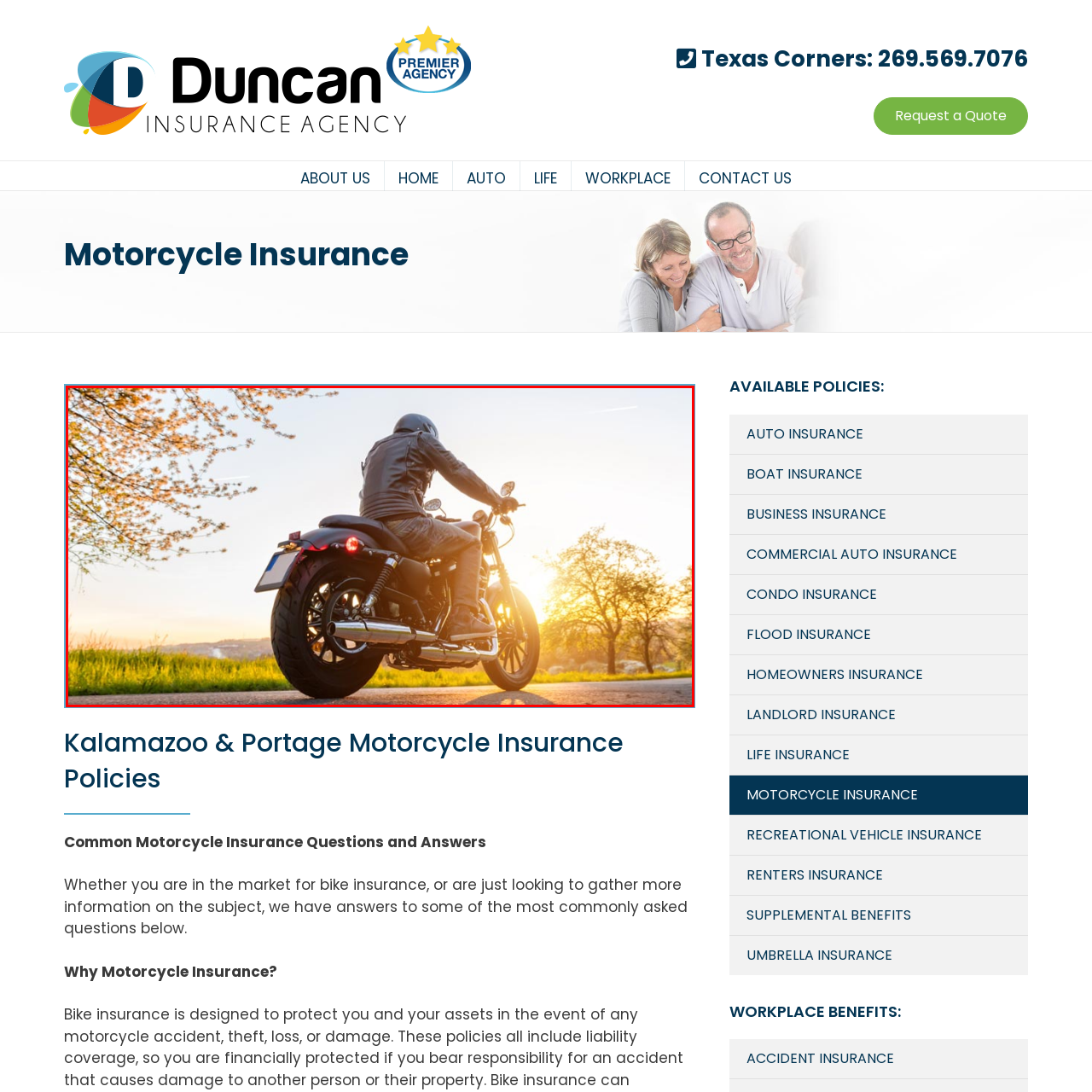Describe in detail what is depicted in the image enclosed by the red lines.

The image captures a motorcyclist enjoying a ride during sunset, embodying the spirit of freedom and adventure associated with motorcycle journeys. The rider, clad in a black leather jacket and helmet, sits on a sleek motorcycle, which is partly illuminated by the warm golden hues of the setting sun. In the background, trees with budding leaves frame the scene, adding a touch of nature to the picturesque moment. This visual representation aligns perfectly with the theme of motorcycle insurance policies discussed on the associated webpage, highlighting the allure of motorcycle riding while emphasizing the importance of having the right insurance coverage for such thrilling experiences.